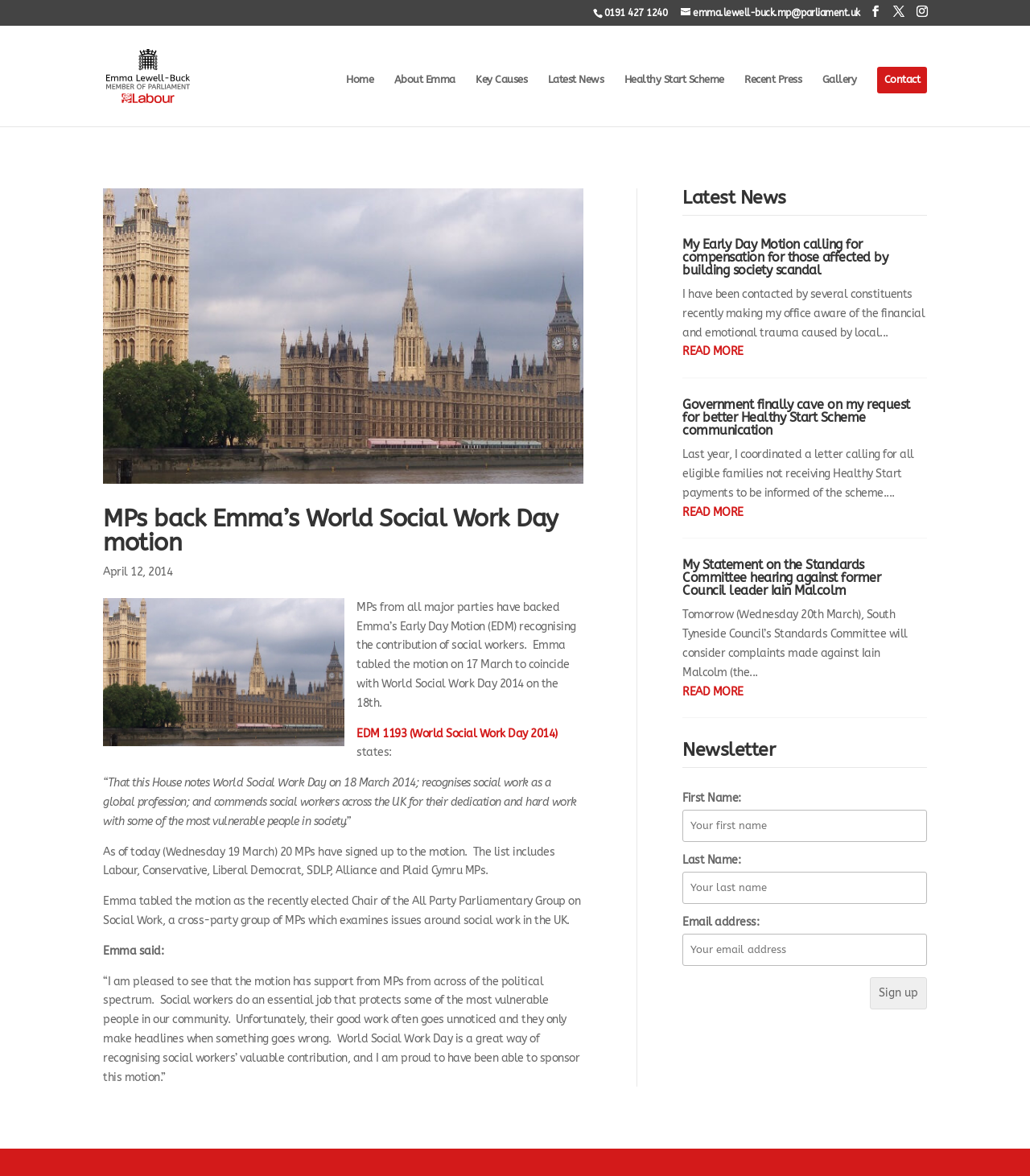Find the bounding box coordinates of the UI element according to this description: "Healthy Start Scheme".

[0.606, 0.063, 0.703, 0.107]